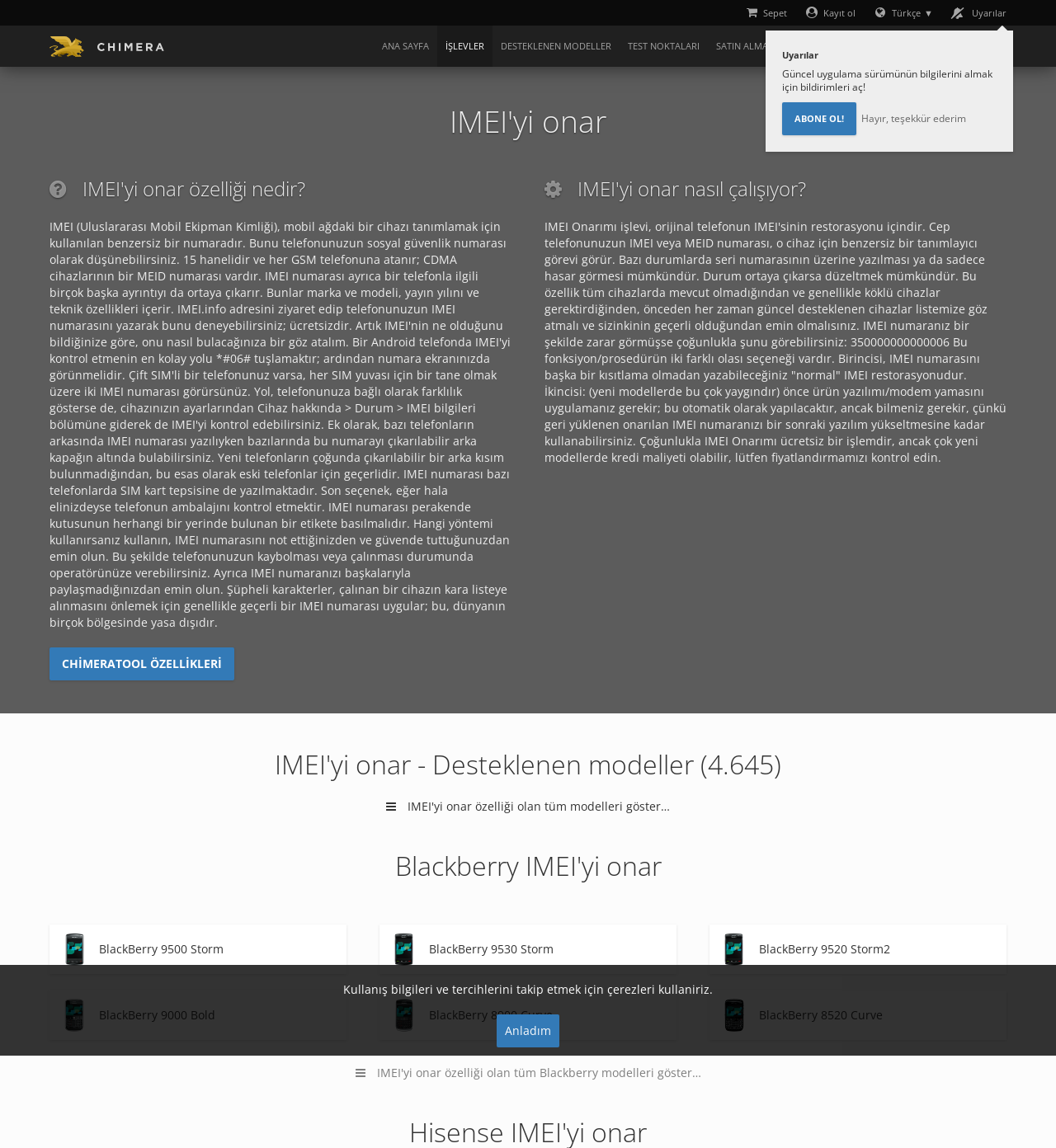Pinpoint the bounding box coordinates of the clickable area needed to execute the instruction: "View all supported Blackberry models". The coordinates should be specified as four float numbers between 0 and 1, i.e., [left, top, right, bottom].

[0.031, 0.913, 0.969, 0.956]